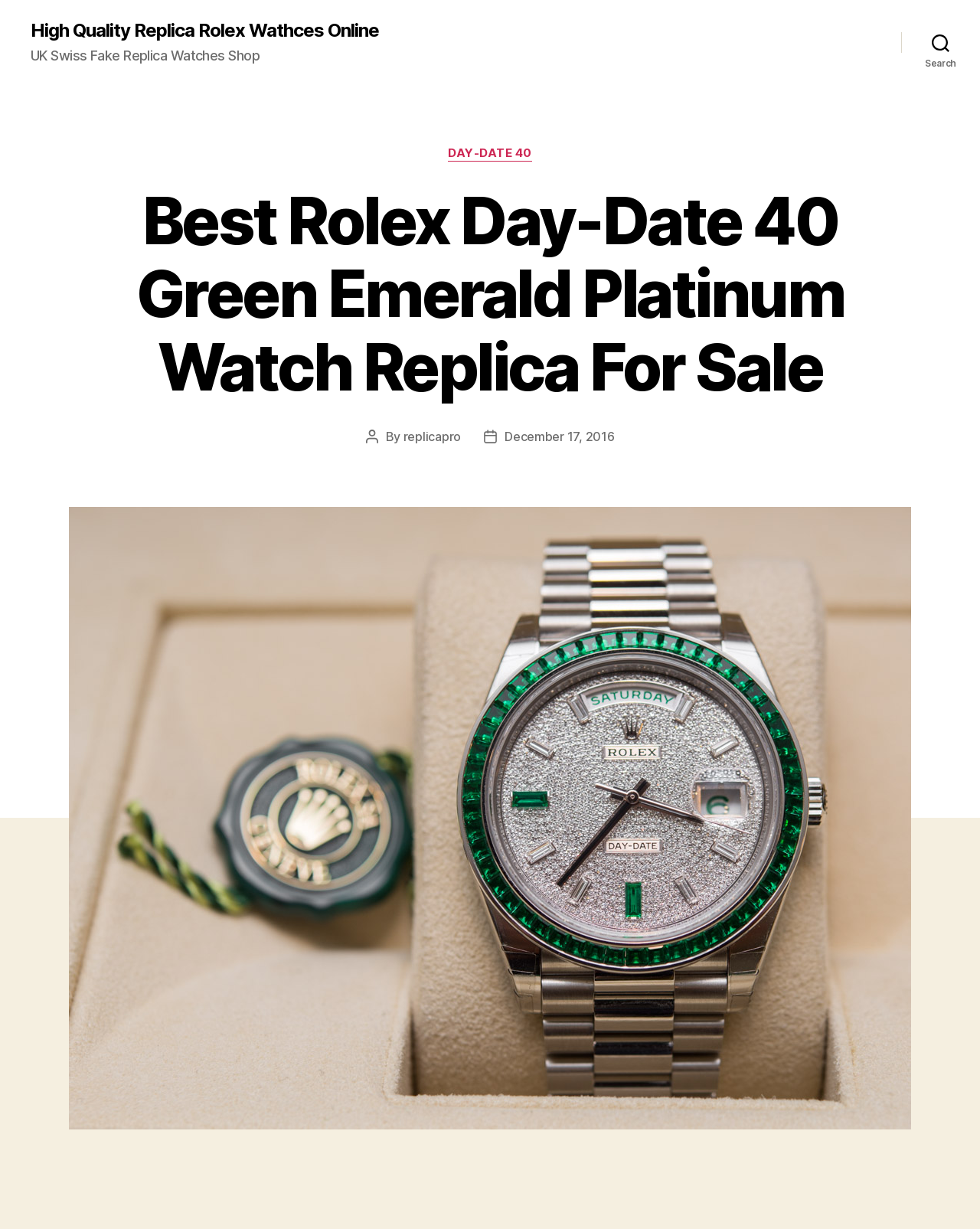What is the category of the watch?
Answer the question with a single word or phrase derived from the image.

DAY-DATE 40